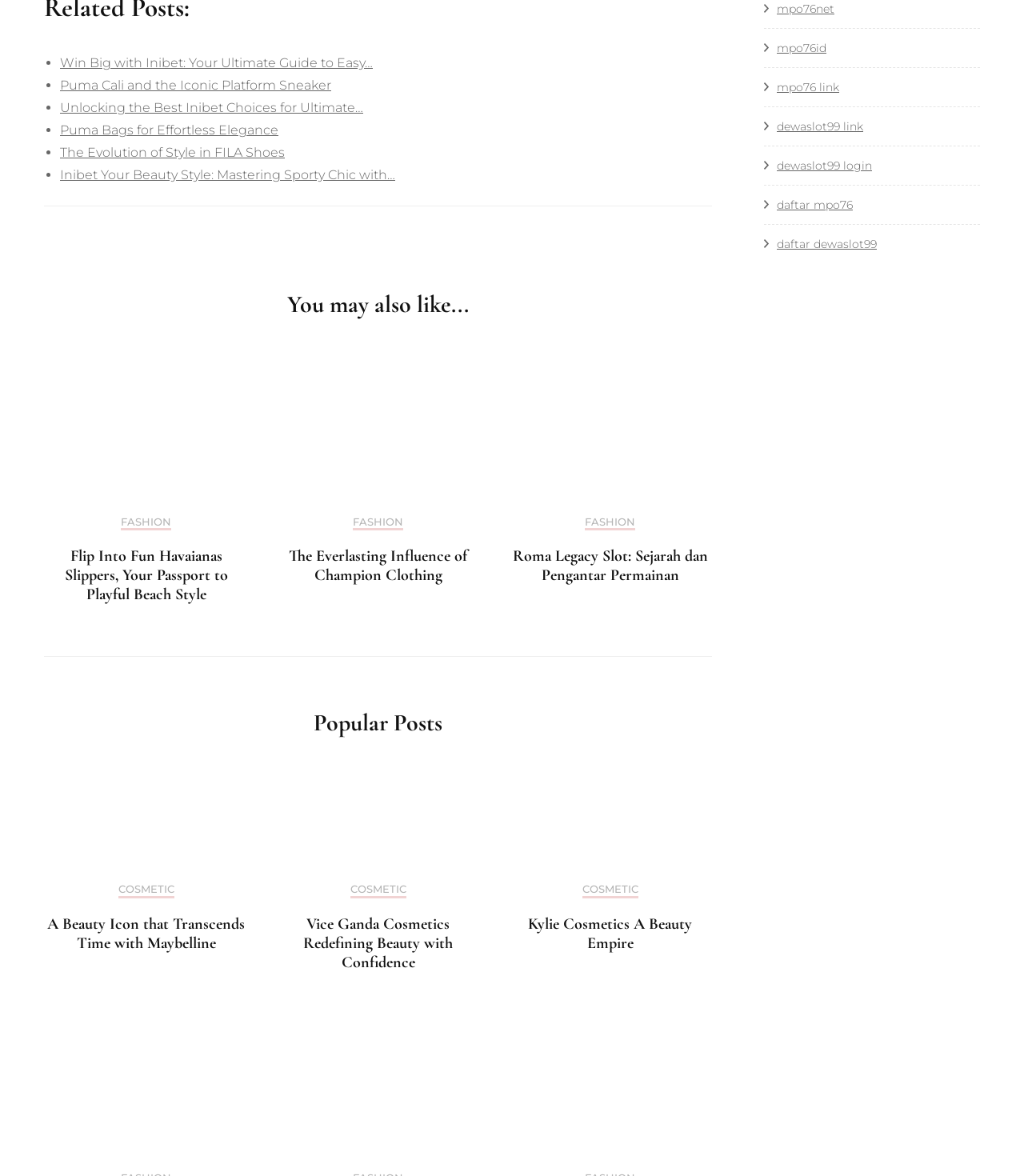What is the purpose of the links at the bottom of the webpage?
Refer to the screenshot and deliver a thorough answer to the question presented.

The links at the bottom of the webpage, such as 'mpo76net', 'dewaslot99 link', and others, appear to be external links to other websites or resources, possibly related to online gaming or entertainment.